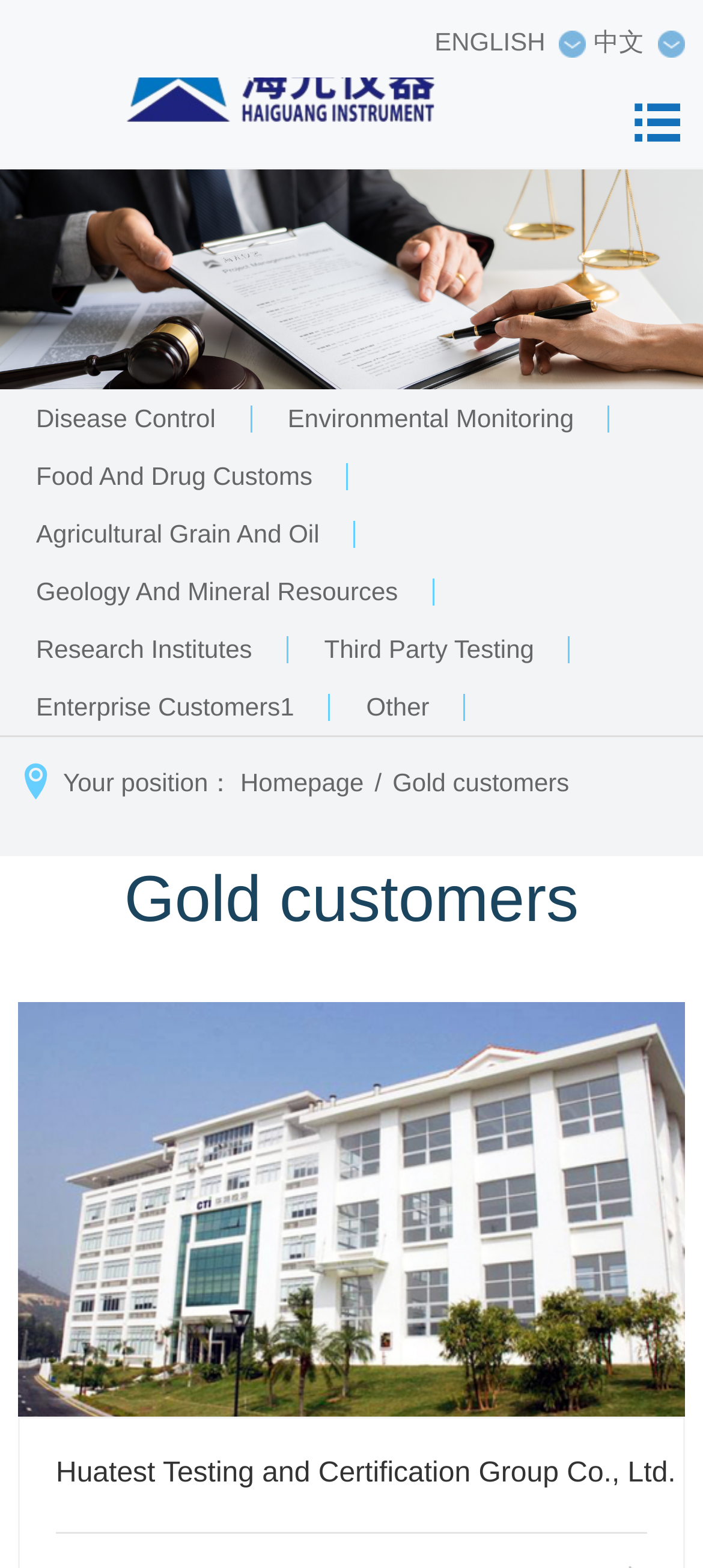Explain the webpage in detail.

The webpage appears to be a customer page for Beijing haiguang Instrument Co., Ltd, specifically for gold customers. At the top, there are two language options, "ENGLISH" and "中文", with corresponding images on the right side. Below these options, there is a prominent link "haiguang" with an accompanying image.

On the left side of the page, there is a vertical menu with various categories, including "Disease Control", "Environmental Monitoring", "Food And Drug Customs", and others. These links are stacked on top of each other, with the first one starting from the top.

In the middle of the page, there is a section with the title "Your position：" followed by a link to the "Homepage" and a text "Gold customers". This section is positioned slightly above the middle of the page.

At the bottom of the page, there is a large image that spans almost the entire width of the page. Above this image, there is a link to "Huatest Testing and Certification Group Co., Ltd.". Finally, there is a table layout at the very bottom of the page, although its contents are not specified.

Overall, the webpage has a simple and organized structure, with clear categories and links to various sections.